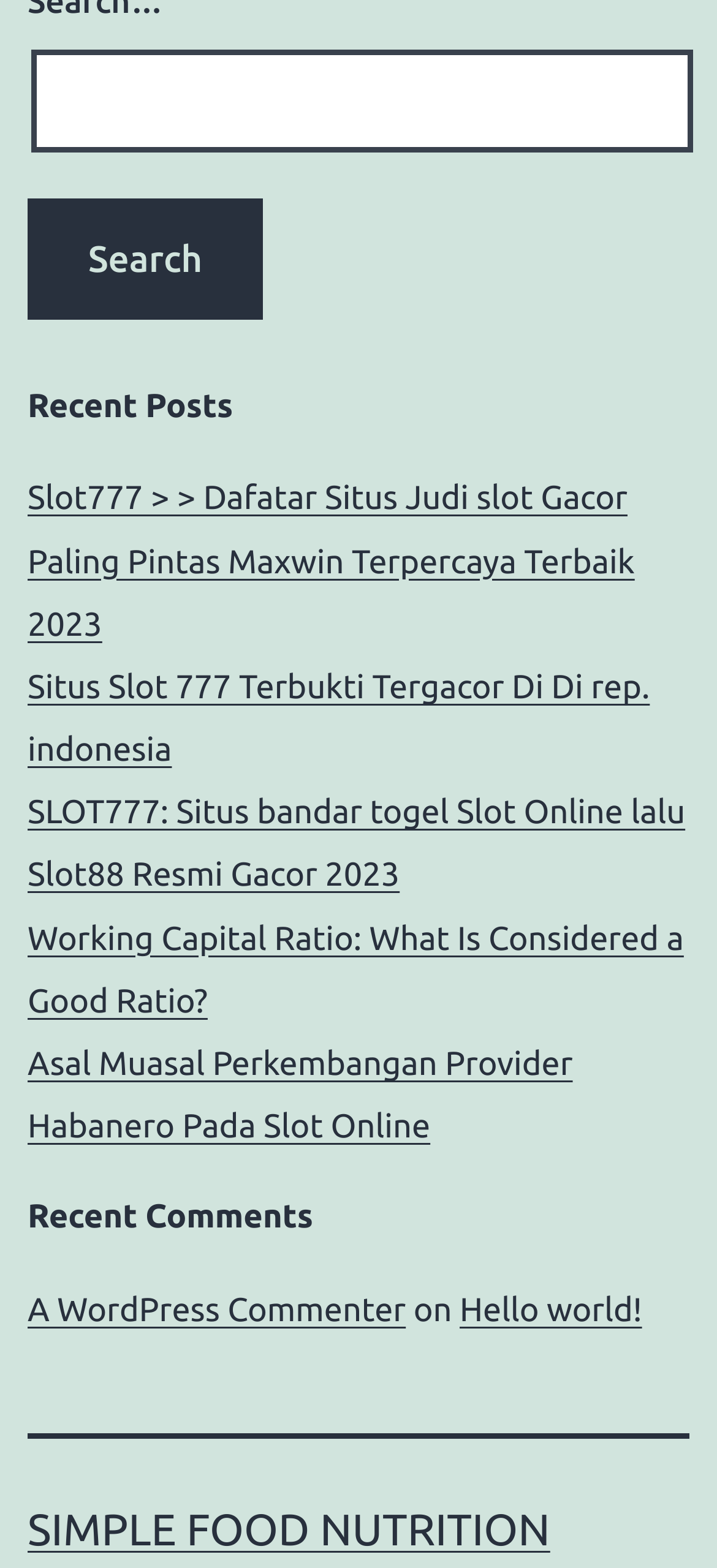What is the title of the link at the bottom of the page?
Please provide a detailed and thorough answer to the question.

I looked at the link at the bottom of the page, which has the title 'SIMPLE FOOD NUTRITION'.